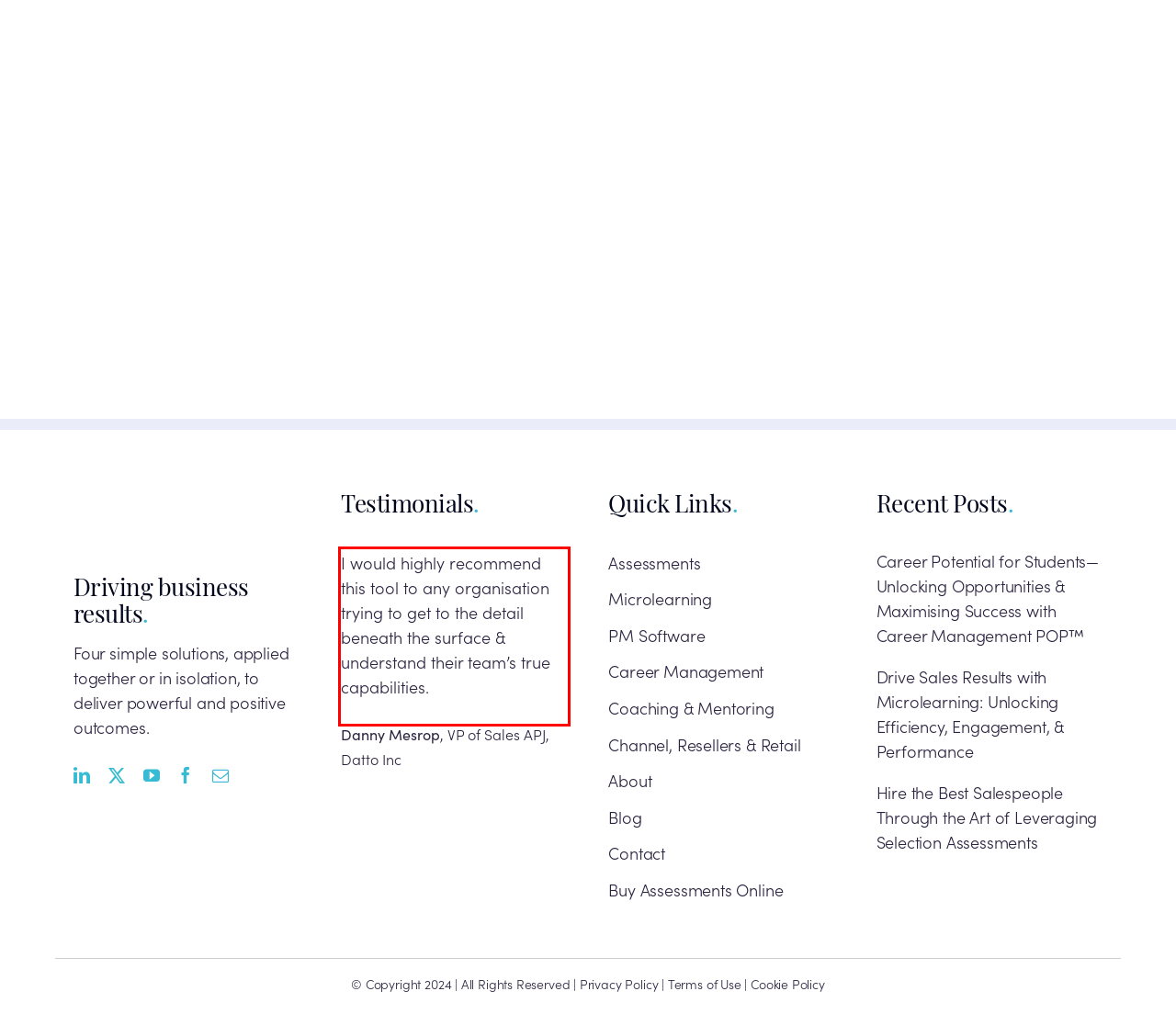Review the screenshot of the webpage and recognize the text inside the red rectangle bounding box. Provide the extracted text content.

RTL Radio use Easy Redmine to maintain help desk, resources, attendance & of course all IT & software projects. We like the complexity – using all-in-one solution is just wonderful.